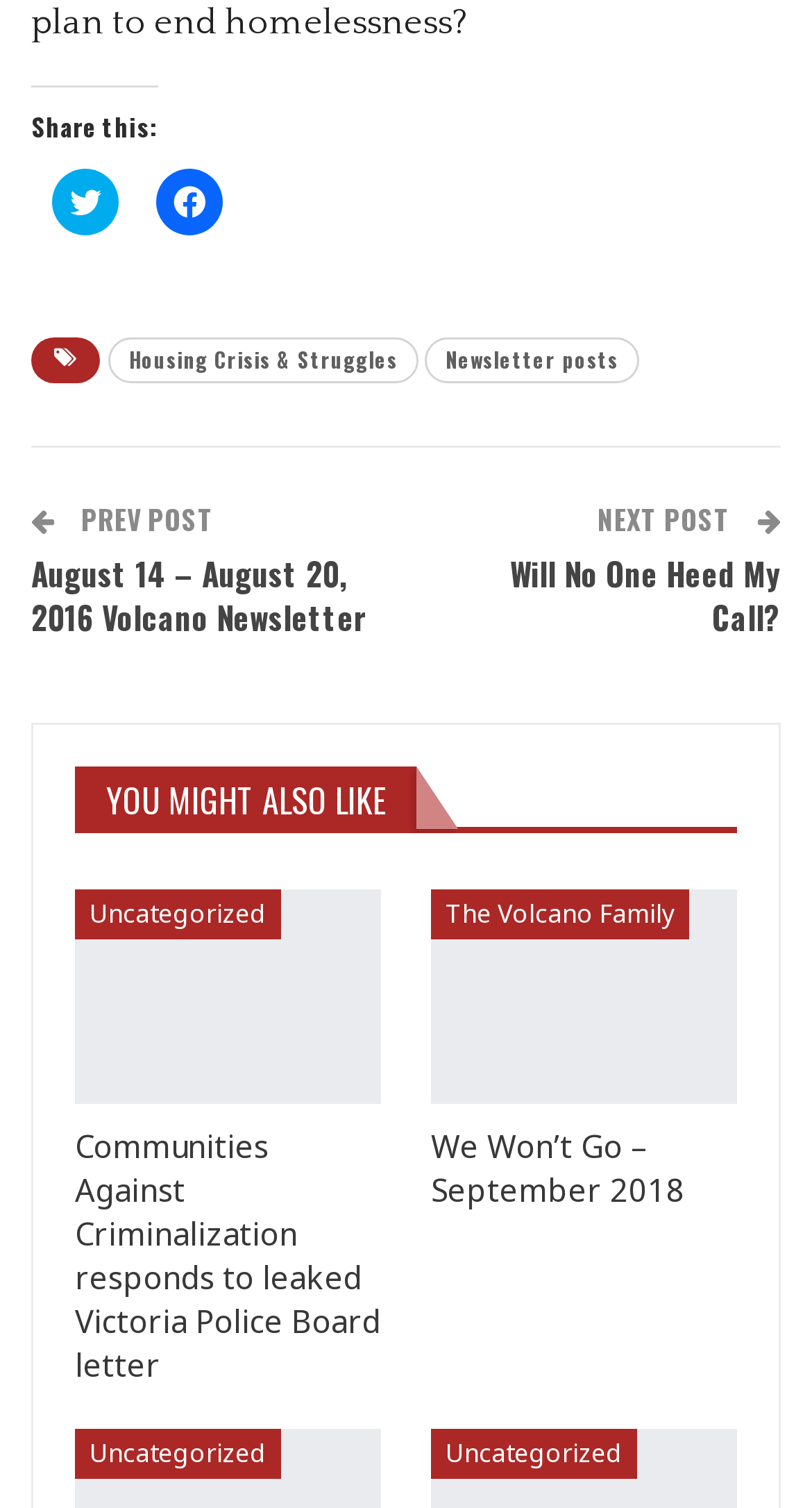Please identify the bounding box coordinates of the element's region that I should click in order to complete the following instruction: "Explore the category 'Communities Against Criminalization responds to leaked Victoria Police Board letter'". The bounding box coordinates consist of four float numbers between 0 and 1, i.e., [left, top, right, bottom].

[0.092, 0.589, 0.469, 0.732]